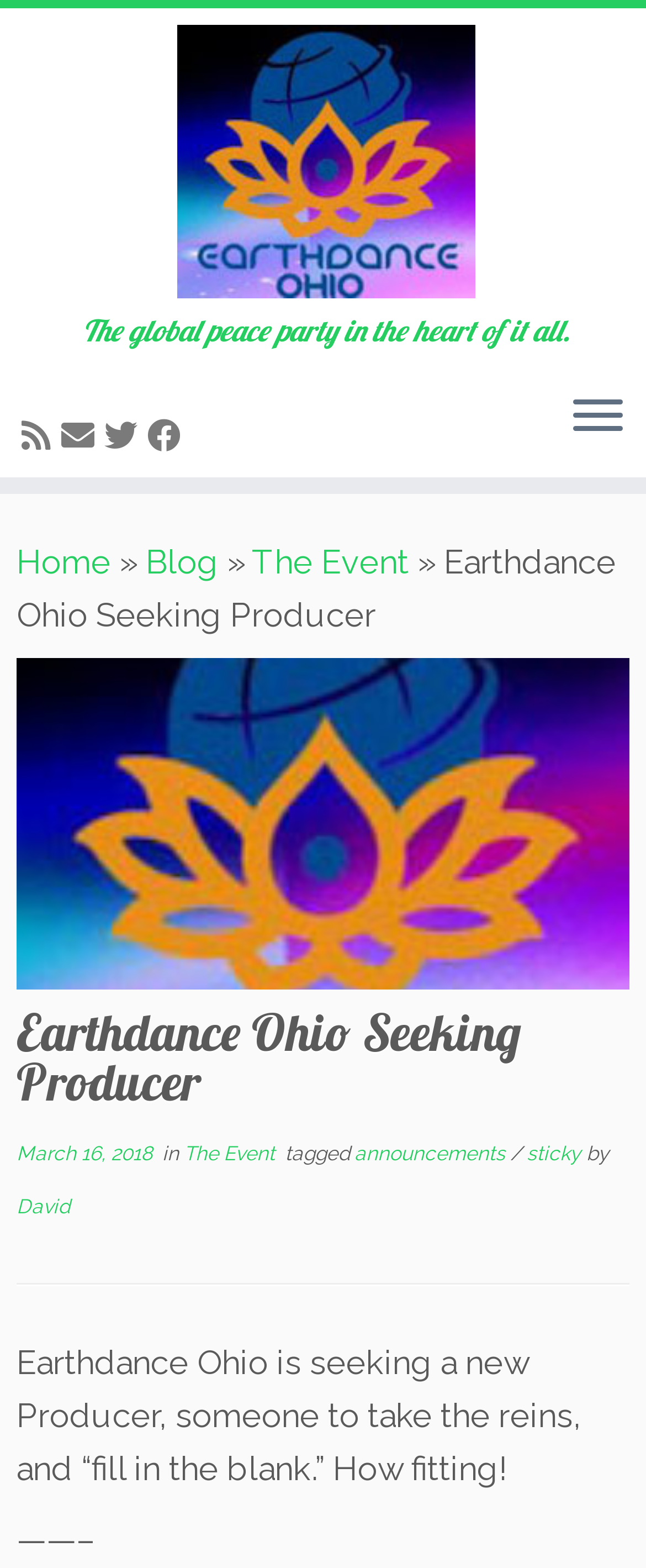Answer with a single word or phrase: 
What is the role being sought for the event?

Producer